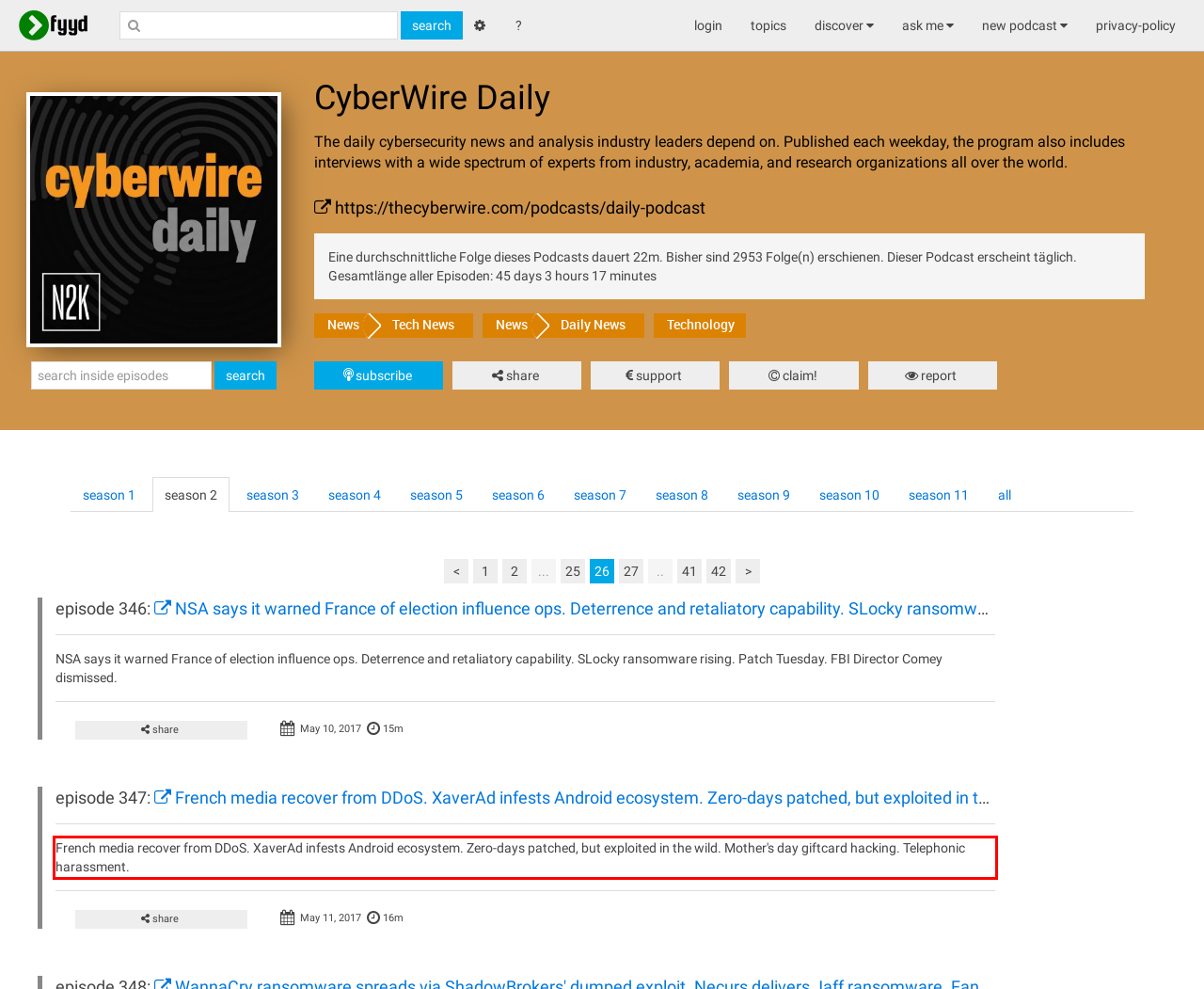With the provided screenshot of a webpage, locate the red bounding box and perform OCR to extract the text content inside it.

French media recover from DDoS. XaverAd infests Android ecosystem. Zero-days patched, but exploited in the wild. Mother's day giftcard hacking. Telephonic harassment.